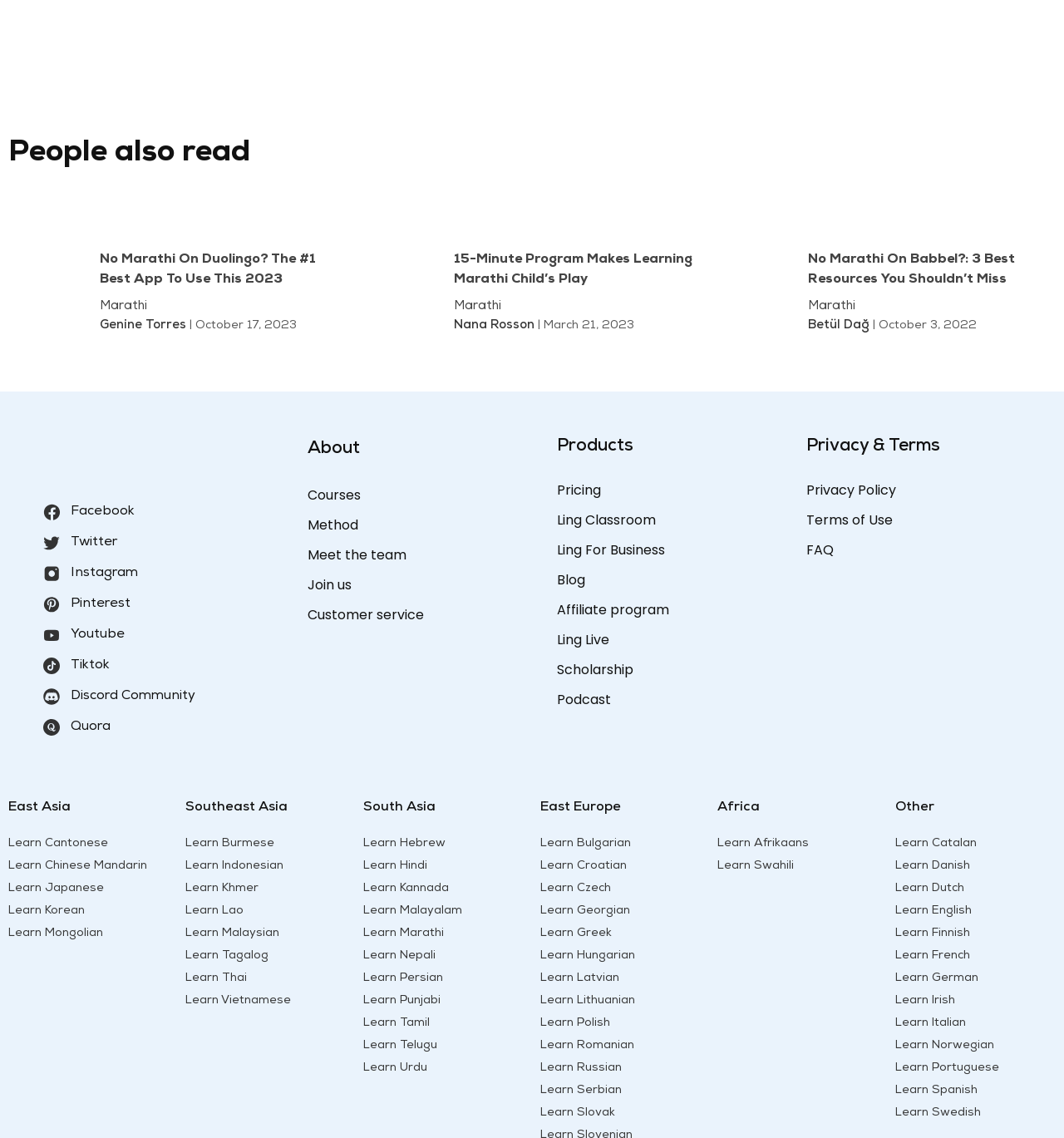Respond to the question below with a single word or phrase:
What is the date of the article titled '15-Minute Program Makes Learning Marathi Child’s Play'?

March 21, 2023